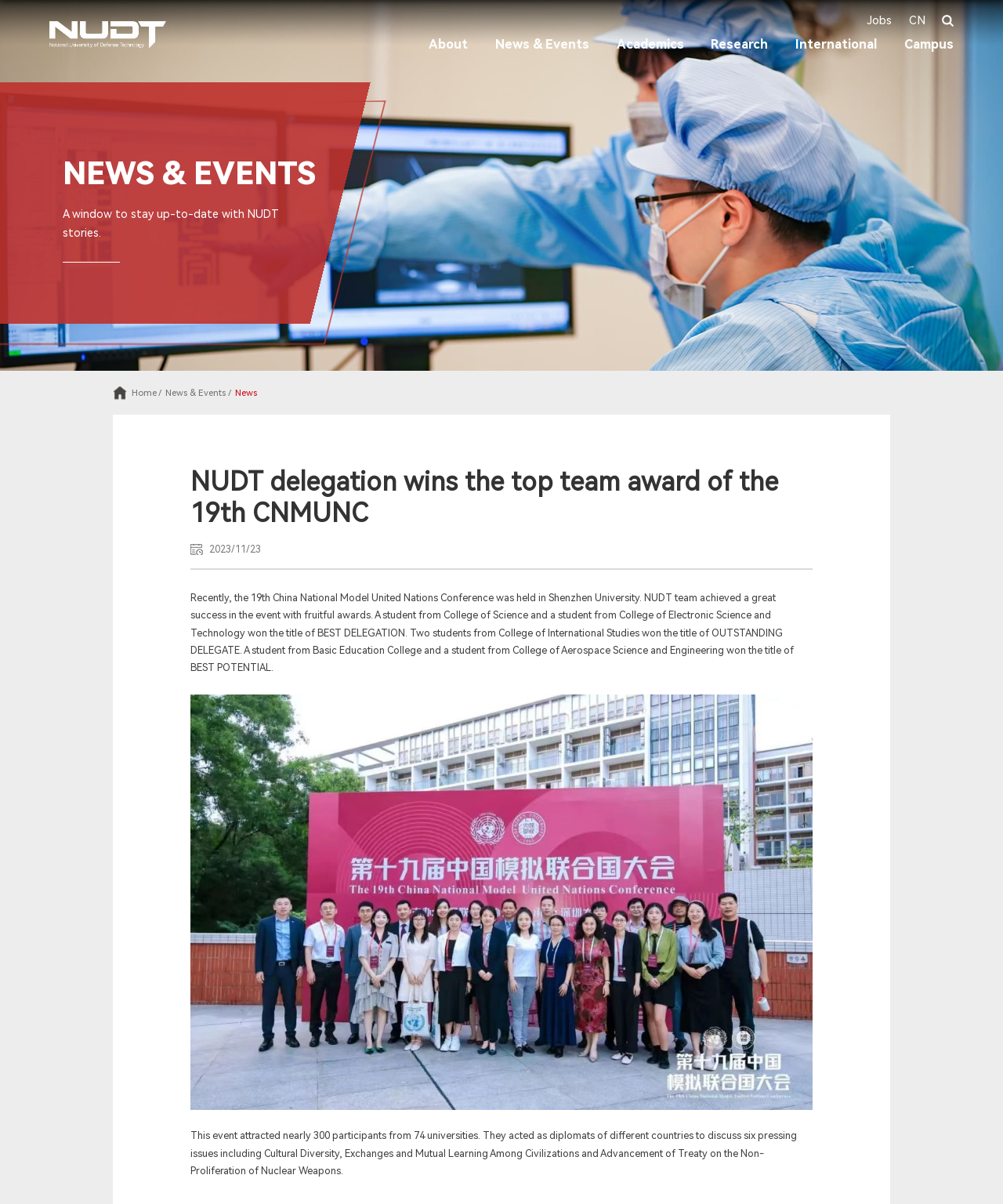Please find the top heading of the webpage and generate its text.

NUDT delegation wins the top team award of the 19th CNMUNC